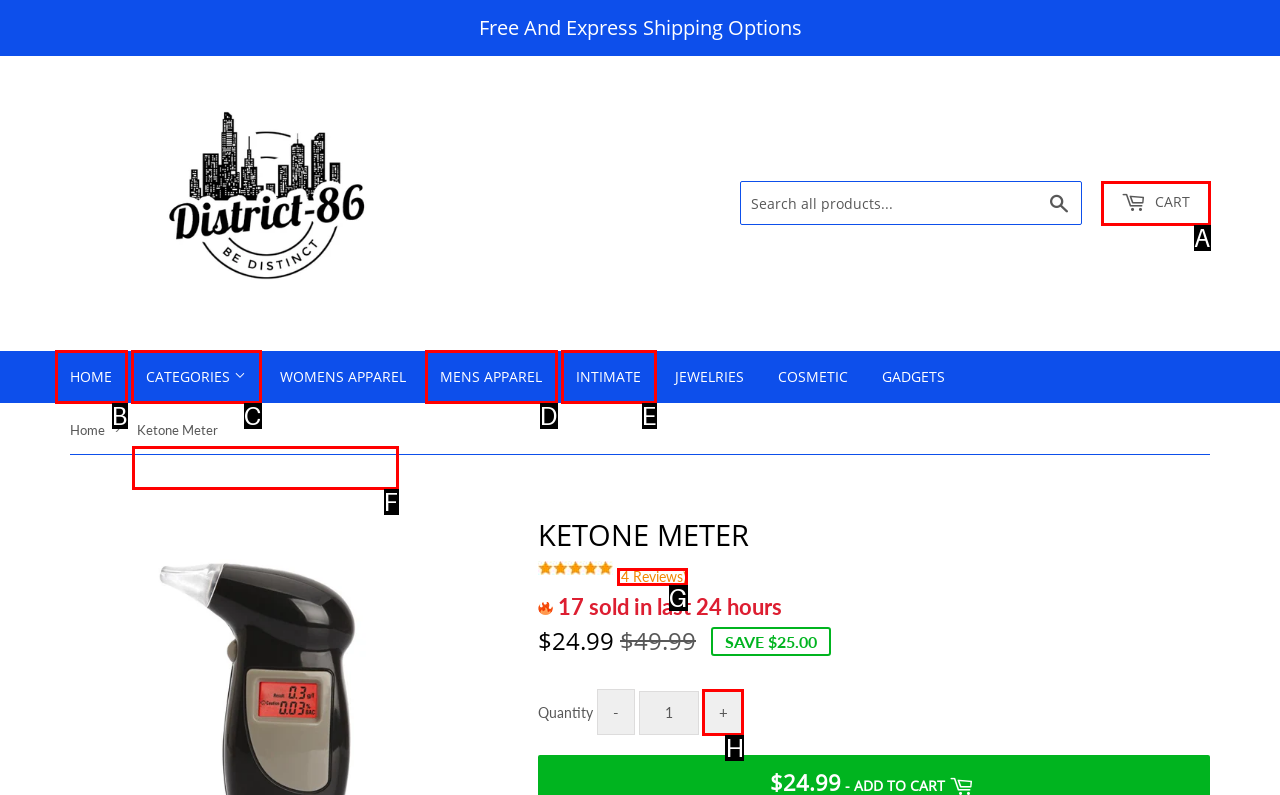Pick the option that should be clicked to perform the following task: Increase quantity
Answer with the letter of the selected option from the available choices.

H